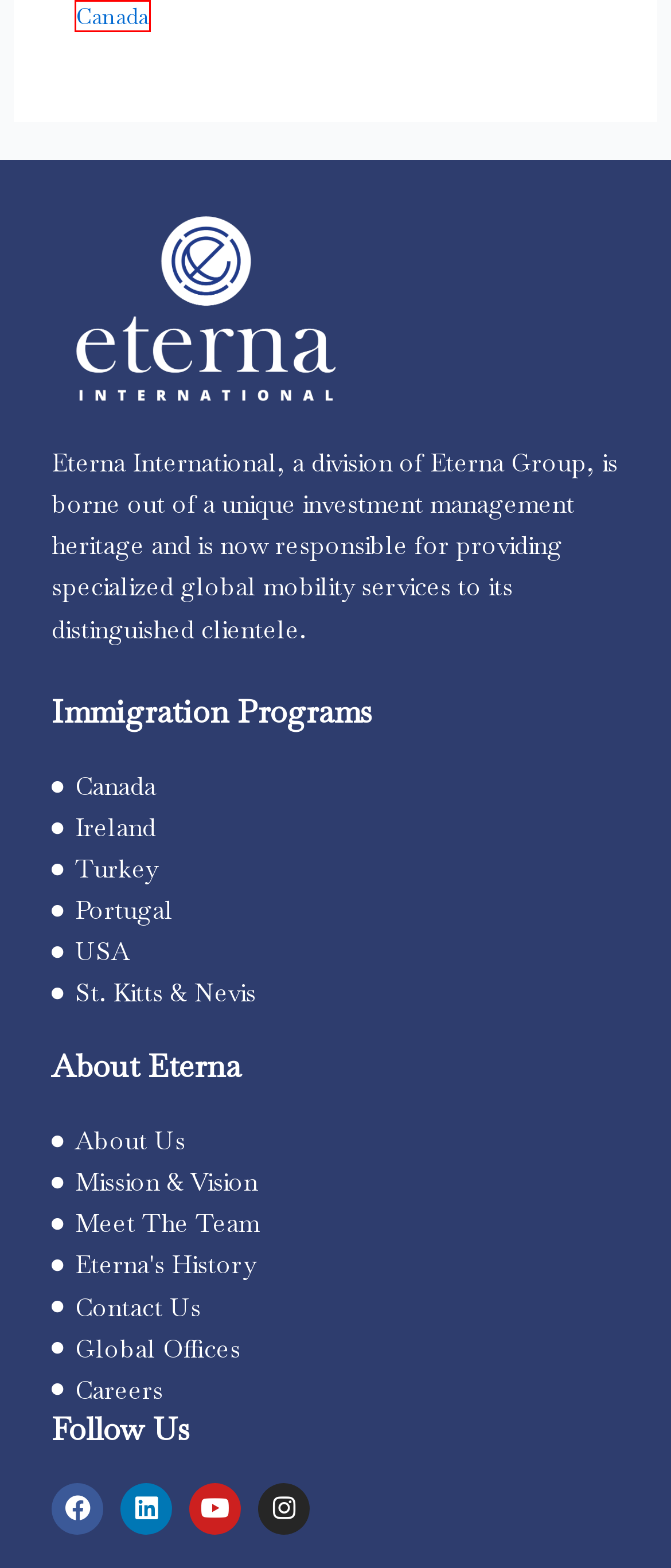Examine the screenshot of the webpage, which includes a red bounding box around an element. Choose the best matching webpage description for the page that will be displayed after clicking the element inside the red bounding box. Here are the candidates:
A. Mission & Vision
B. Your Trusted Global Immigration Partner | Eterna International
C. Contact
D. USA EB-5 INVESTOR PROGRAM​ - Apply For USA Investor Visa
E. Canada Start-Up Visa Program - Entrepreneurship Journey!
F. PORTUGAL GOLDEN VISA PROGRAM-Direct Route to Citizenship
G. St Kitts And Nevis
H. Canada Archives -

H